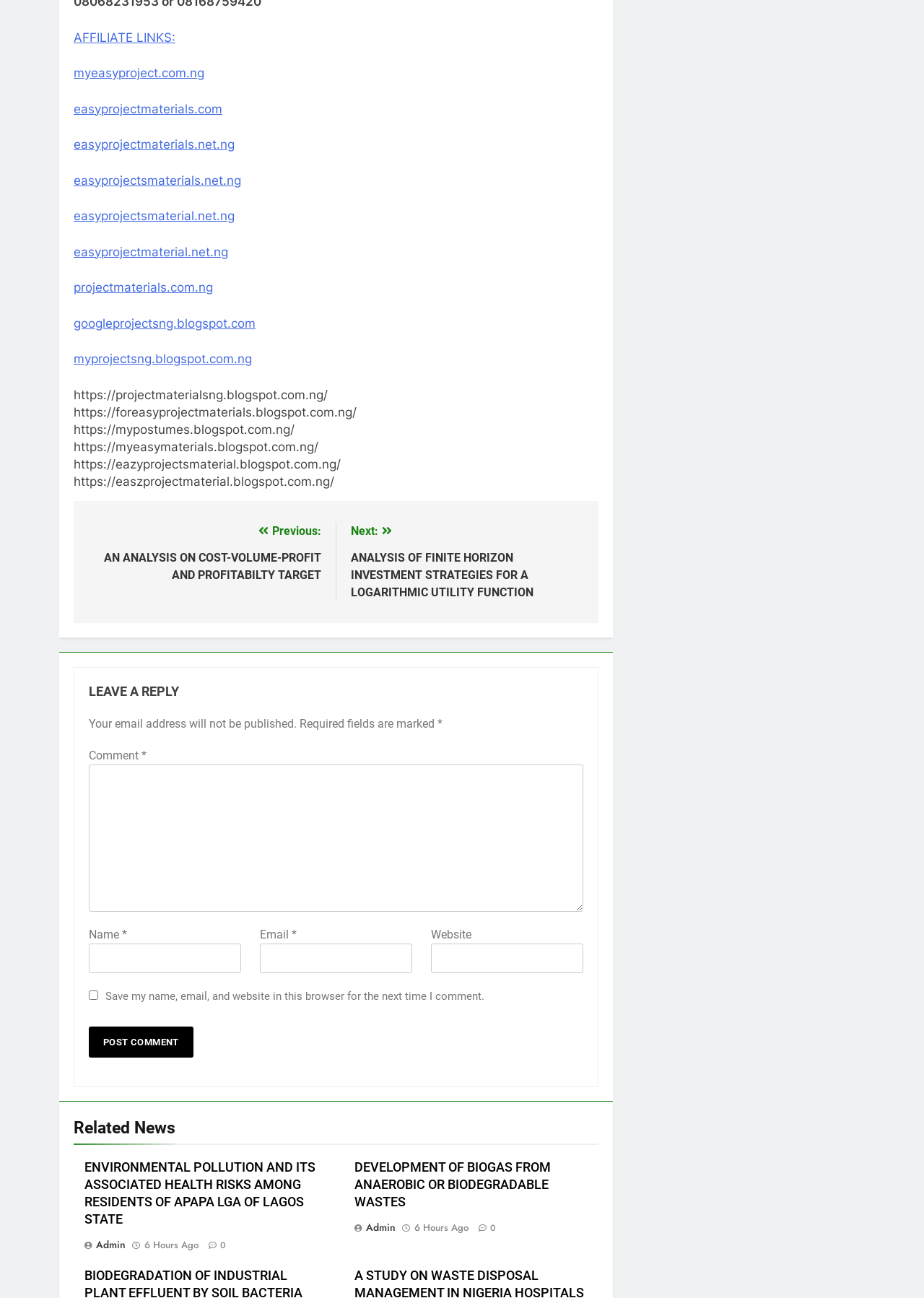Determine the bounding box coordinates of the clickable element to achieve the following action: 'Click on the 'DEVELOPMENT OF BIOGAS FROM ANAEROBIC OR BIODEGRADABLE WASTES' article'. Provide the coordinates as four float values between 0 and 1, formatted as [left, top, right, bottom].

[0.383, 0.893, 0.648, 0.933]